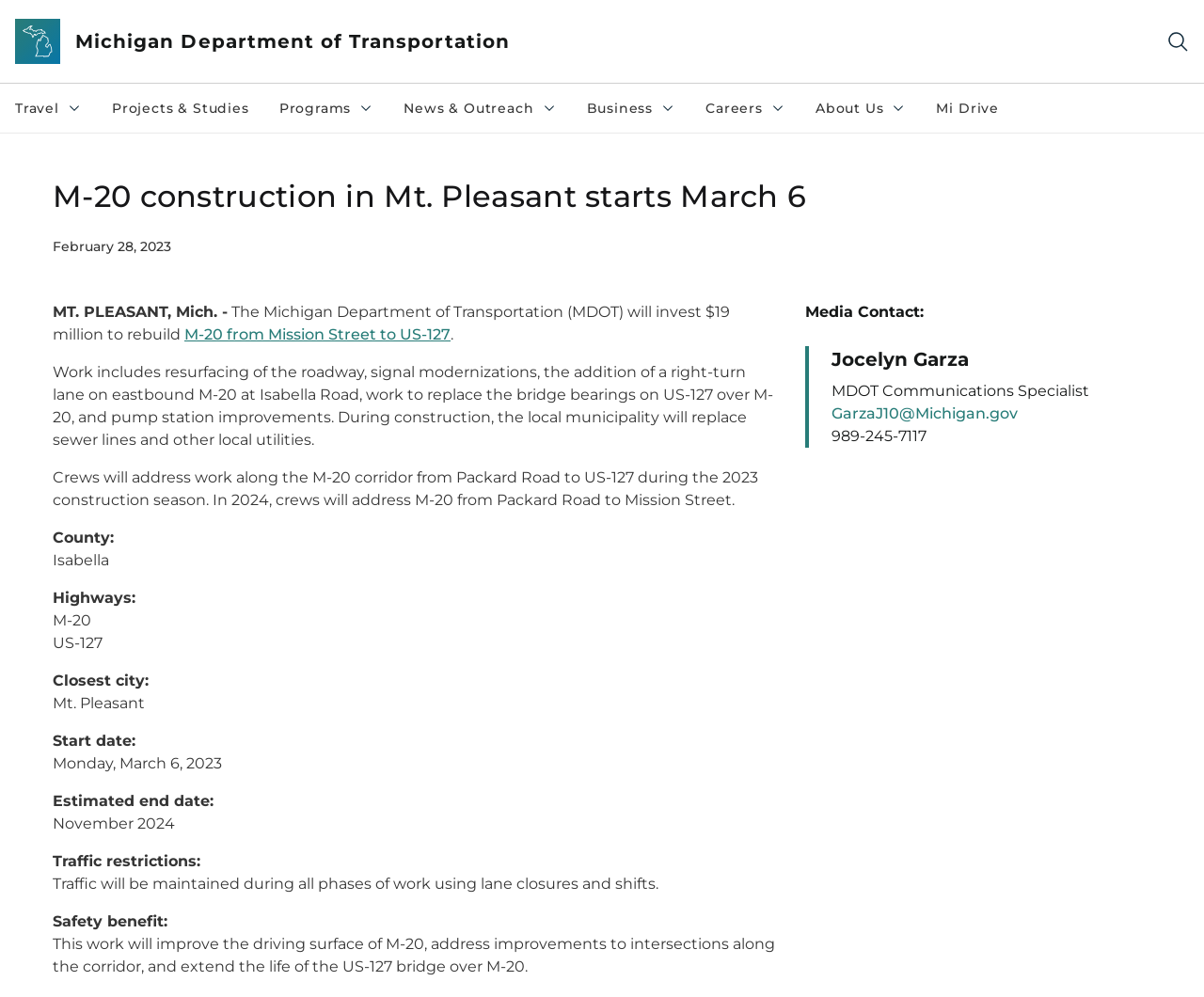Determine the bounding box coordinates for the area you should click to complete the following instruction: "Place an order".

None